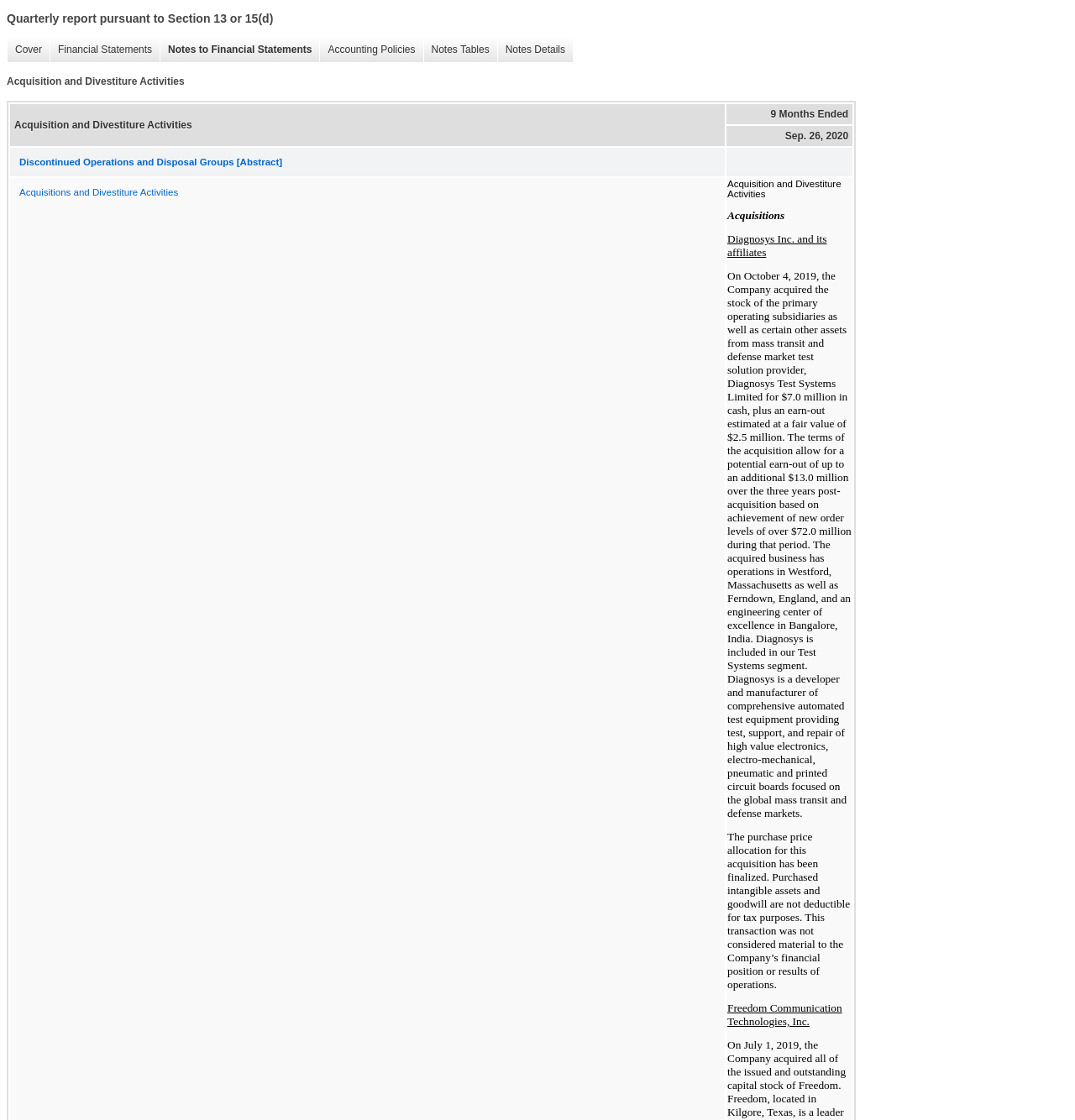Using the element description: "Acquisitions and Divestiture Activities", determine the bounding box coordinates for the specified UI element. The coordinates should be four float numbers between 0 and 1, [left, top, right, bottom].

[0.01, 0.16, 0.673, 0.184]